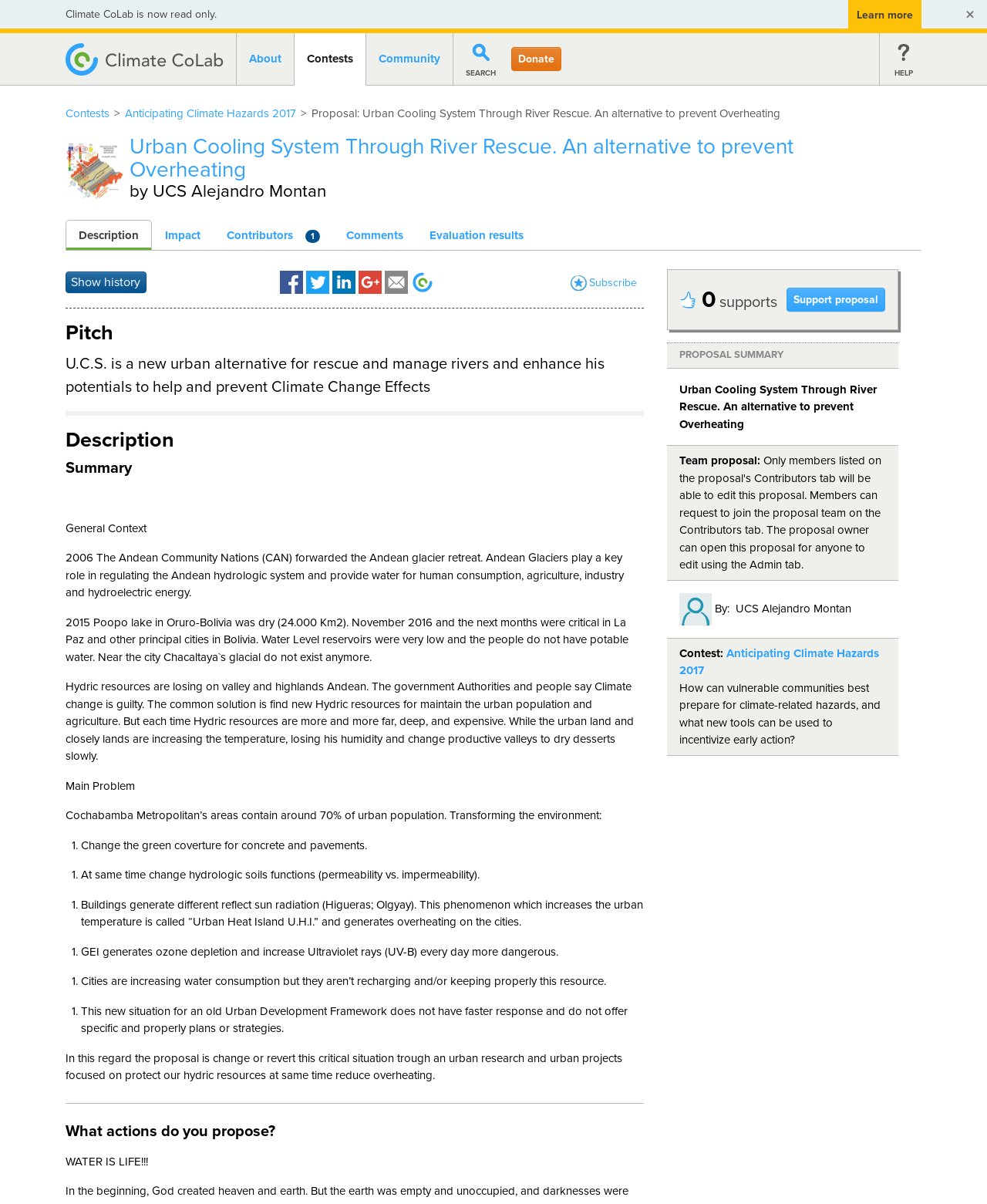Please respond to the question using a single word or phrase:
Who is the author of the proposal?

UCS Alejandro Montan